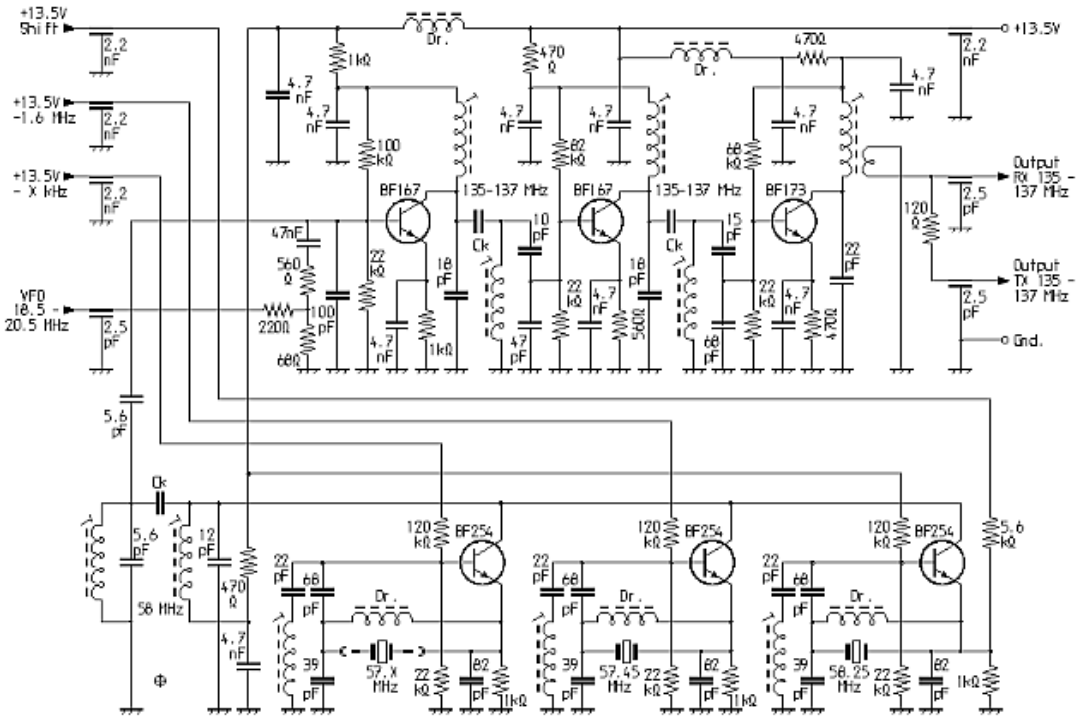Give a short answer using one word or phrase for the question:
What type of components are used in the circuit?

Transistors, capacitors, and resistors